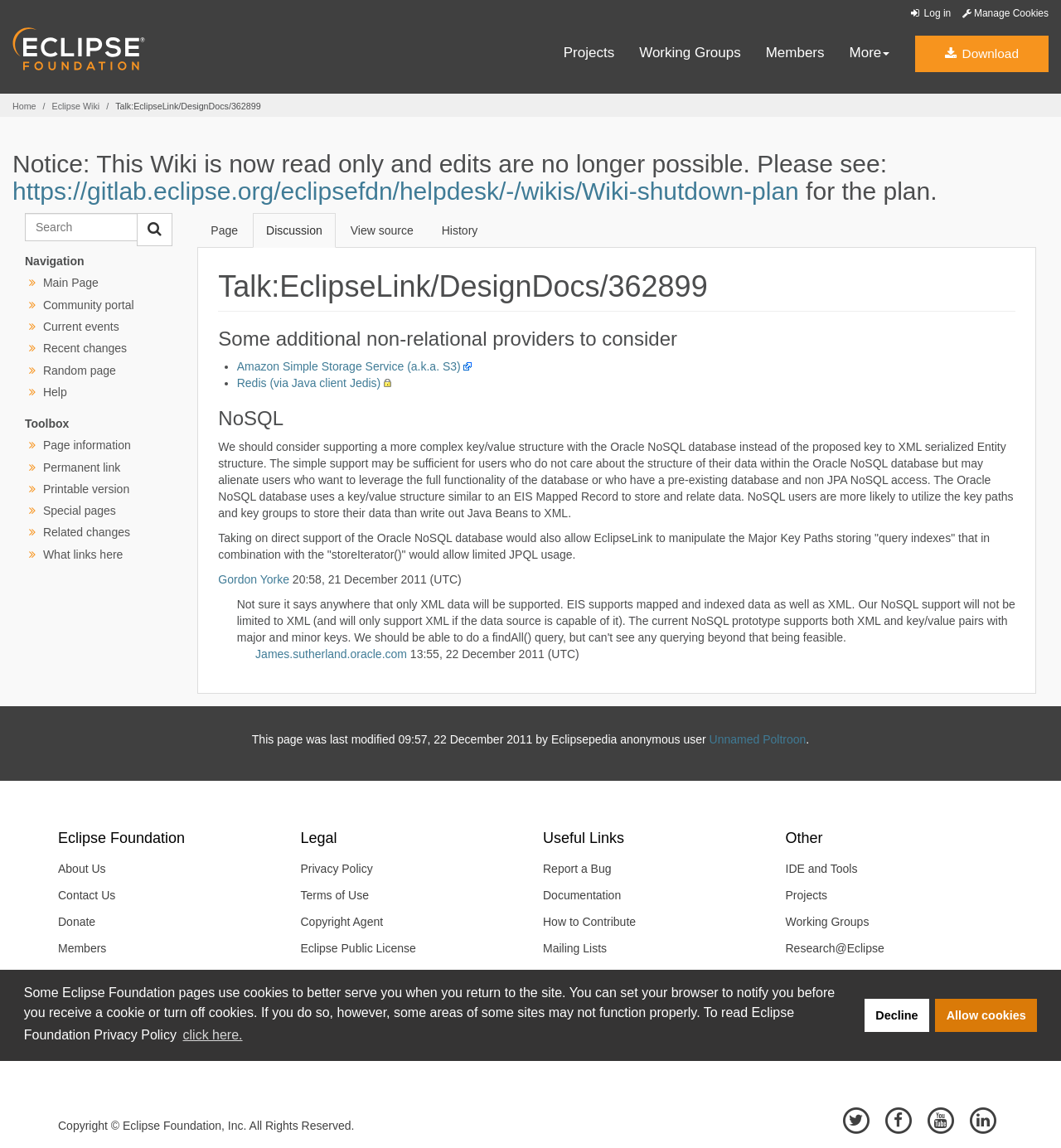Could you determine the bounding box coordinates of the clickable element to complete the instruction: "Check the 'Recent changes' page"? Provide the coordinates as four float numbers between 0 and 1, i.e., [left, top, right, bottom].

[0.041, 0.298, 0.12, 0.309]